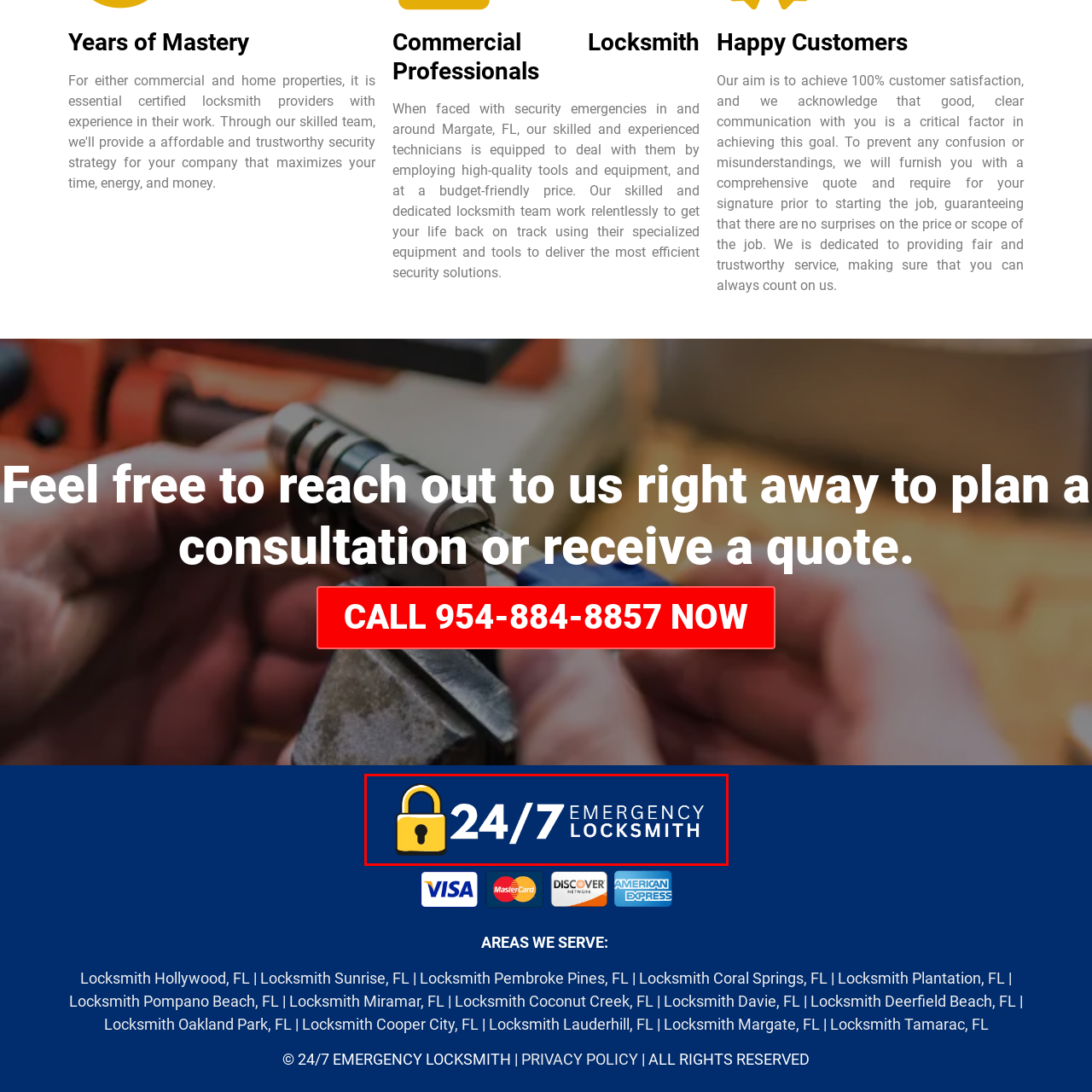Check the section outlined in red, What does the yellow padlock symbolize? Please reply with a single word or phrase.

Security